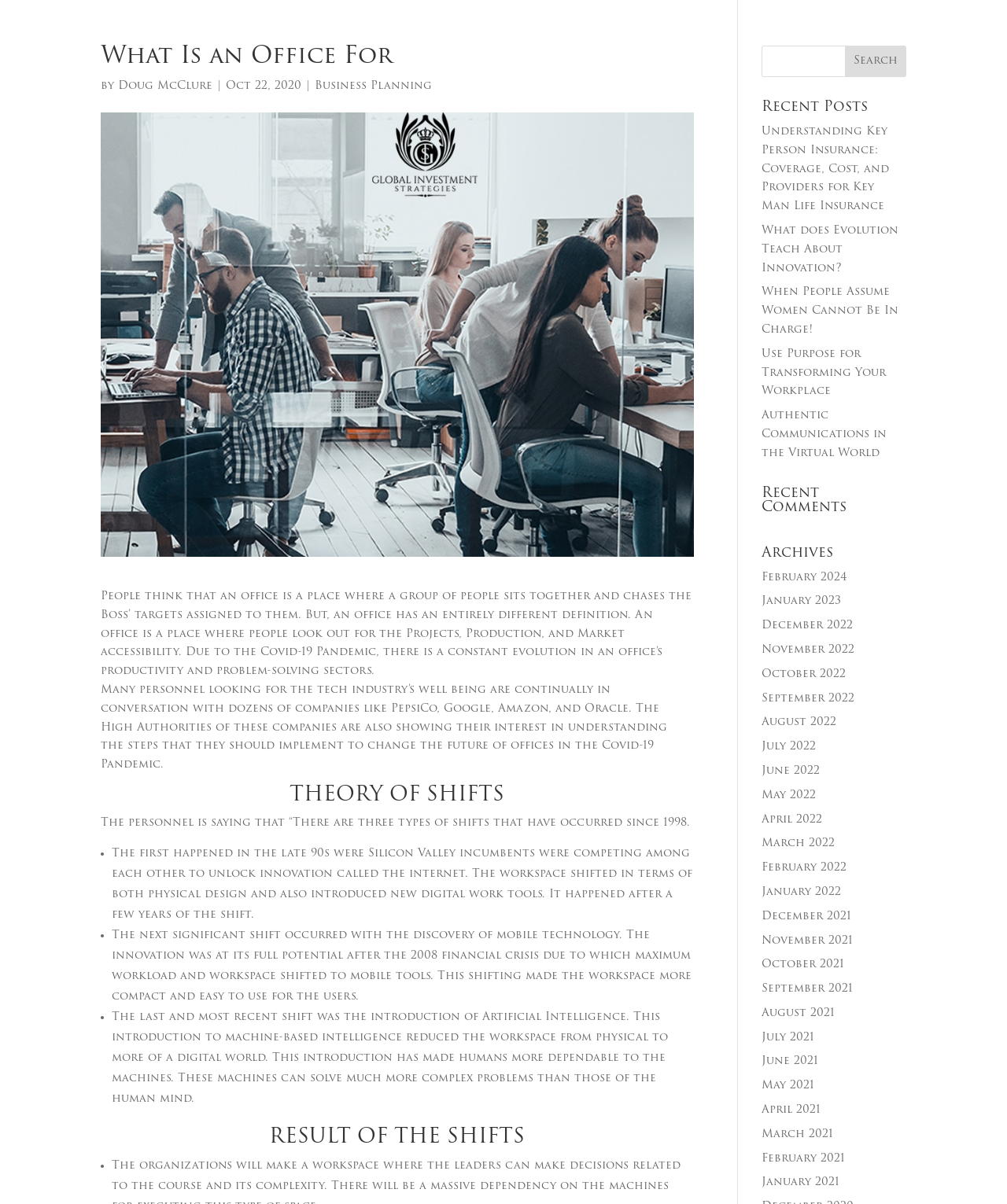Identify the bounding box for the element characterized by the following description: "March 2021".

[0.756, 0.937, 0.828, 0.947]